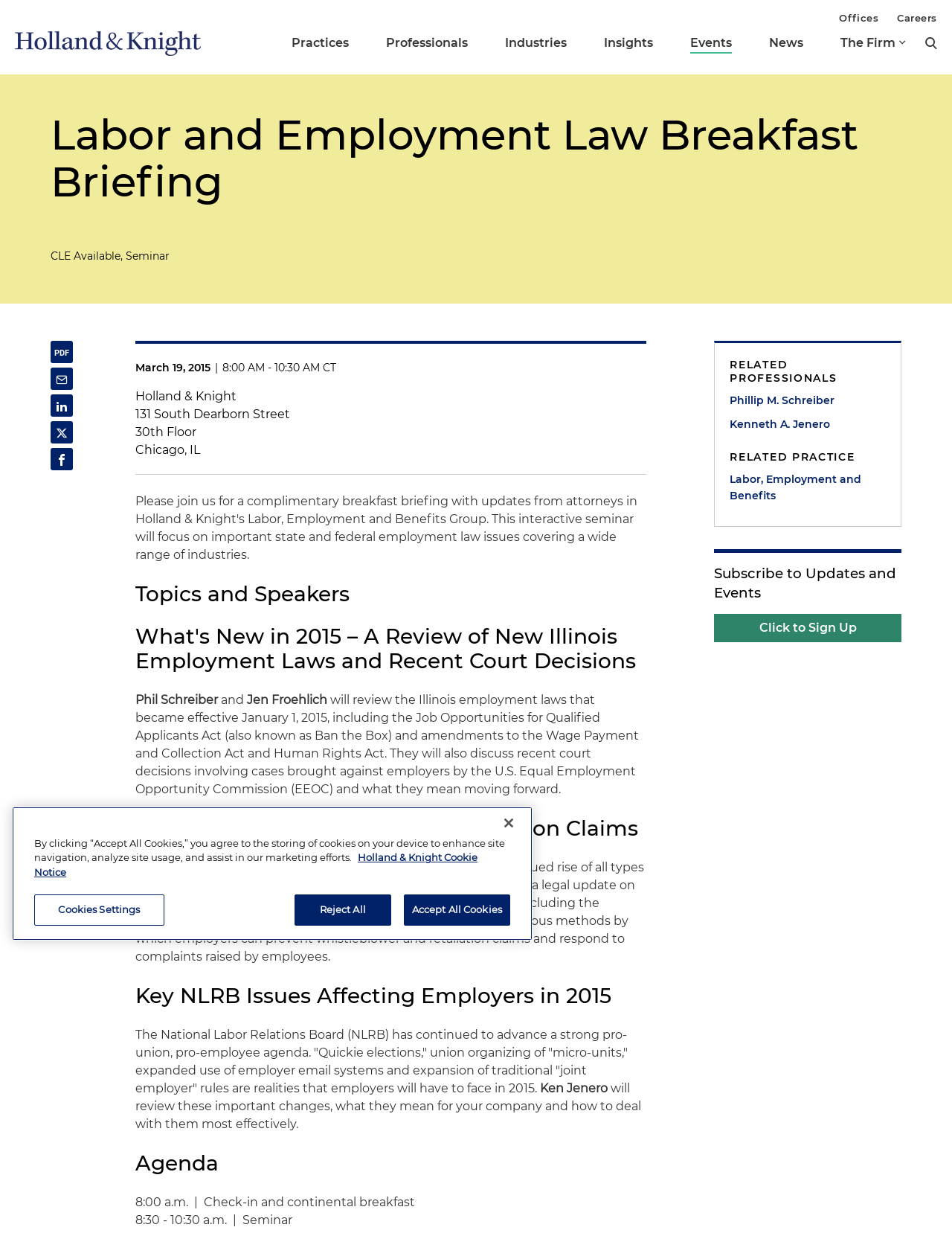Bounding box coordinates are specified in the format (top-left x, top-left y, bottom-right x, bottom-right y). All values are floating point numbers bounded between 0 and 1. Please provide the bounding box coordinate of the region this sentence describes: Holland & Knight Cookie Notice

[0.036, 0.691, 0.502, 0.712]